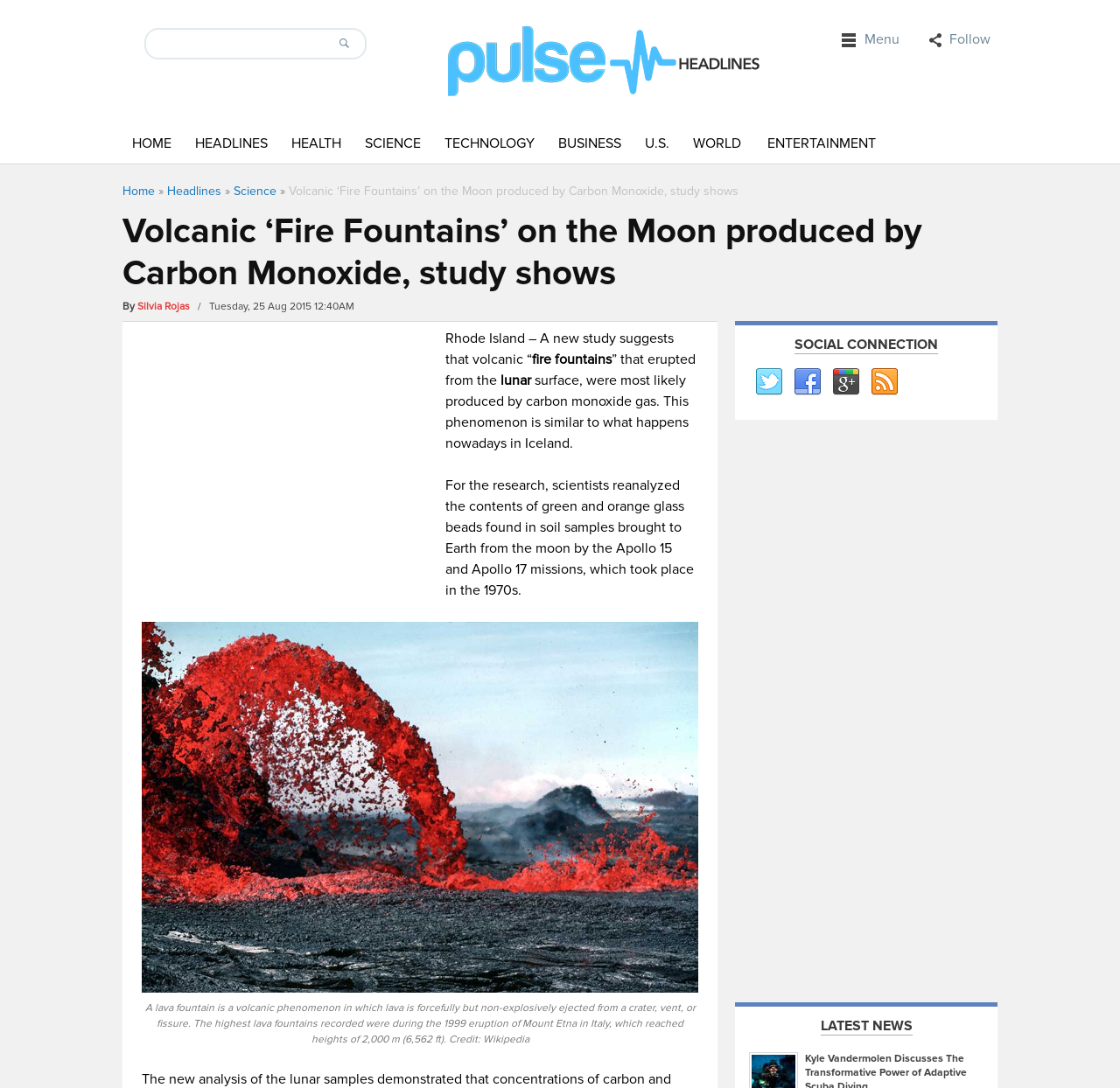Please specify the bounding box coordinates in the format (top-left x, top-left y, bottom-right x, bottom-right y), with all values as floating point numbers between 0 and 1. Identify the bounding box of the UI element described by: Science

[0.315, 0.121, 0.387, 0.143]